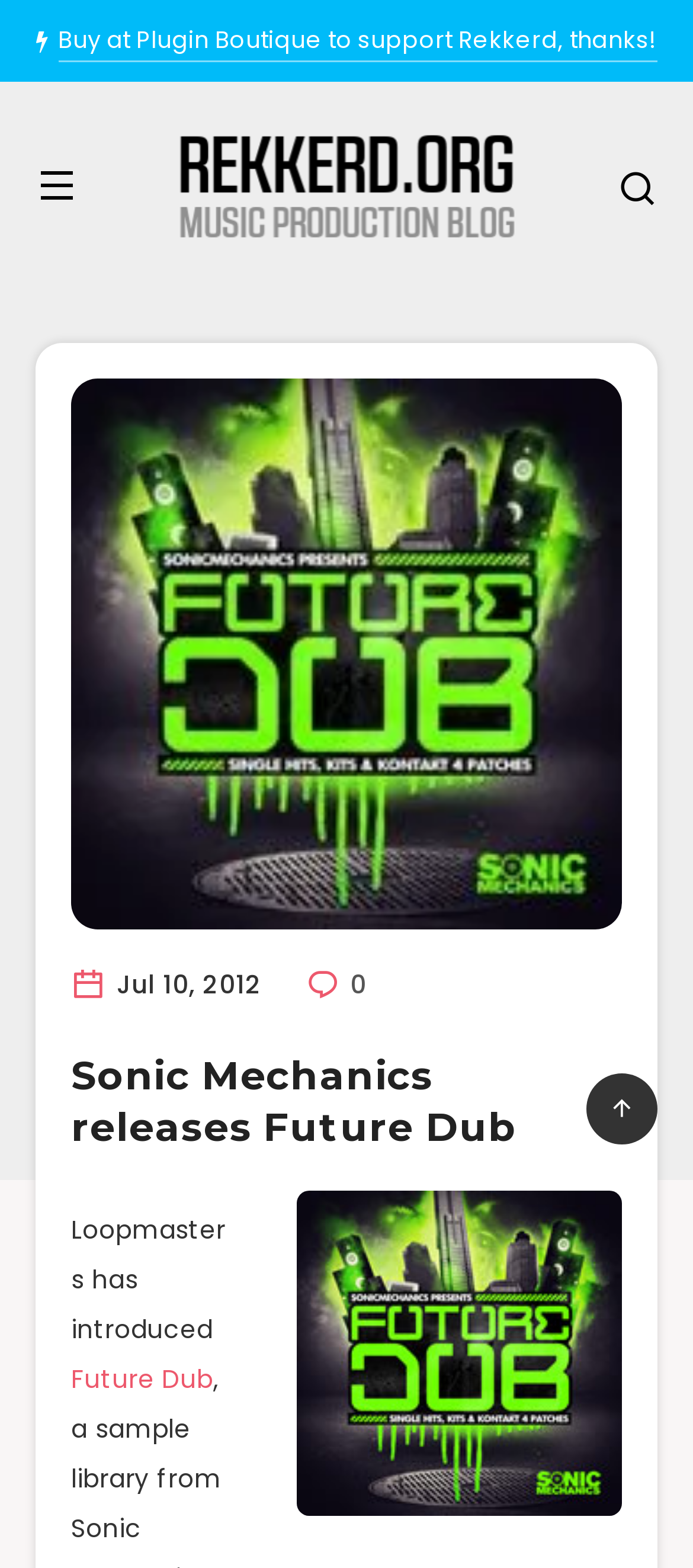Based on the element description alt="Rekkerd.org", identify the bounding box of the UI element in the given webpage screenshot. The coordinates should be in the format (top-left x, top-left y, bottom-right x, bottom-right y) and must be between 0 and 1.

[0.244, 0.075, 0.756, 0.162]